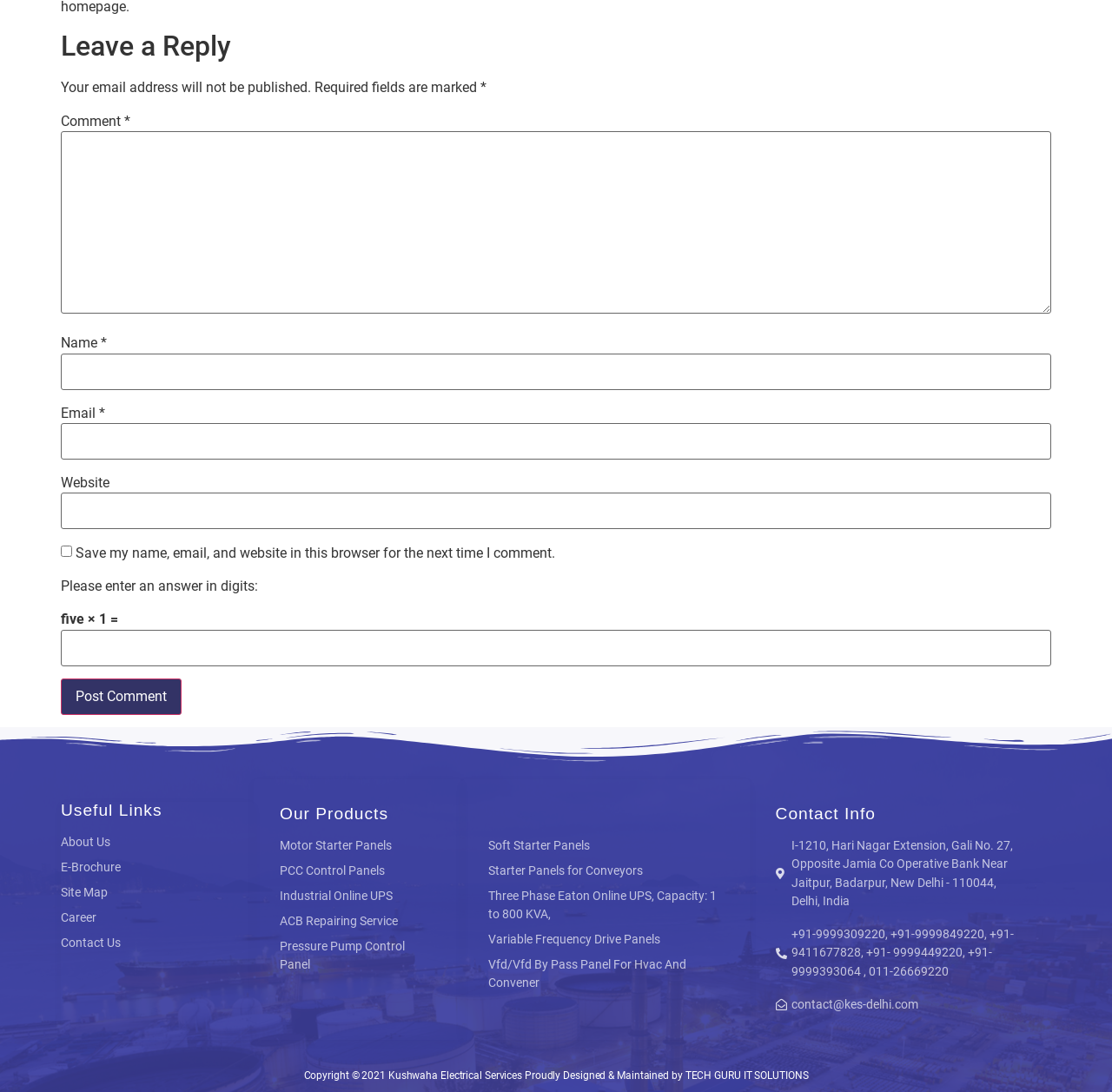What is the location of the company?
Answer the question with a detailed explanation, including all necessary information.

The contact information section provides an address, 'I-1210, Hari Nagar Extension, Gali No. 27, Opposite Jamia Co Operative Bank Near Jaitpur, Badarpur, New Delhi - 110044, Delhi, India', indicating that the company is located in New Delhi, India.